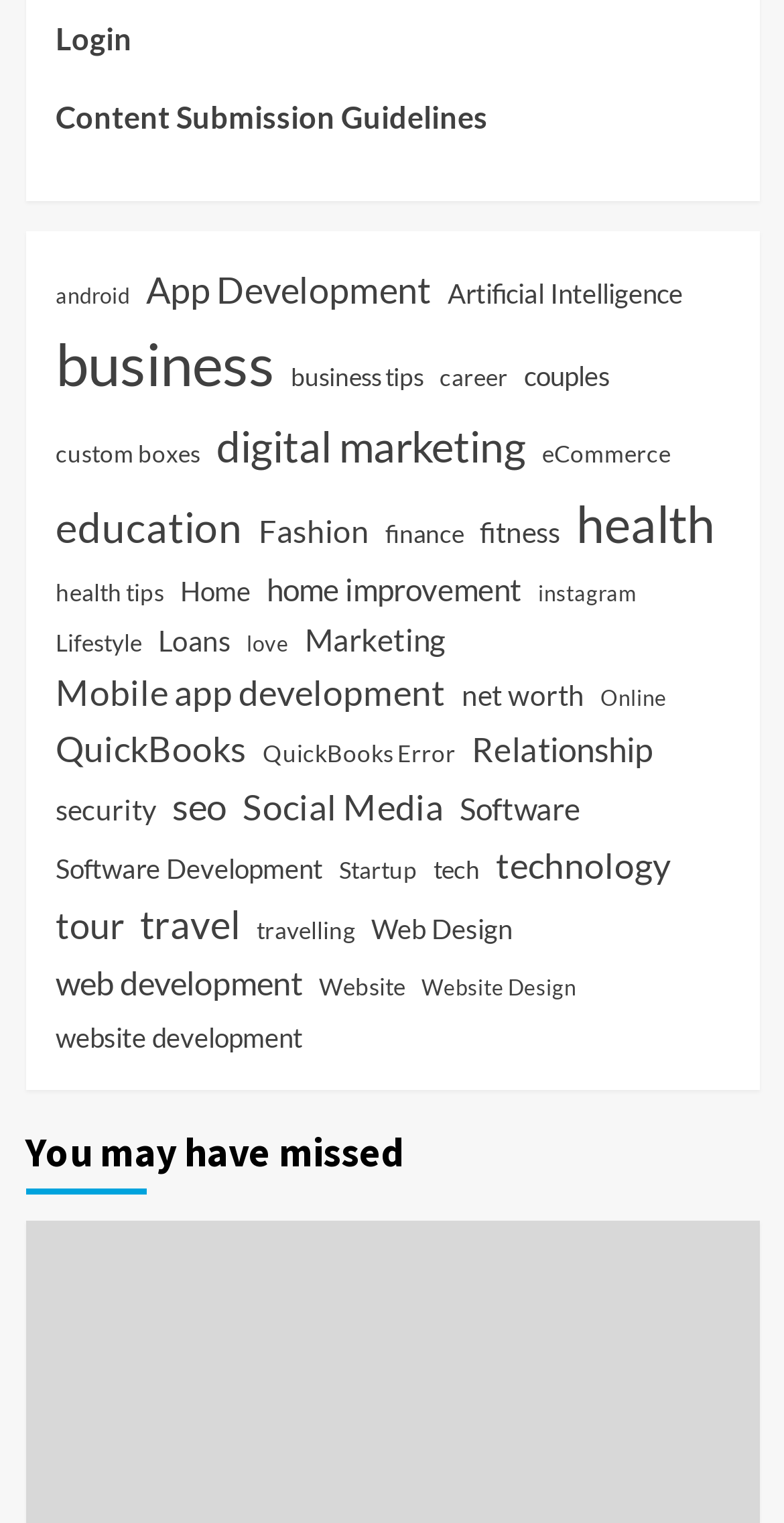Please analyze the image and give a detailed answer to the question:
Is there a category related to health?

I searched the list of categories and found that there are multiple categories related to health, including 'health', 'health tips', and others.